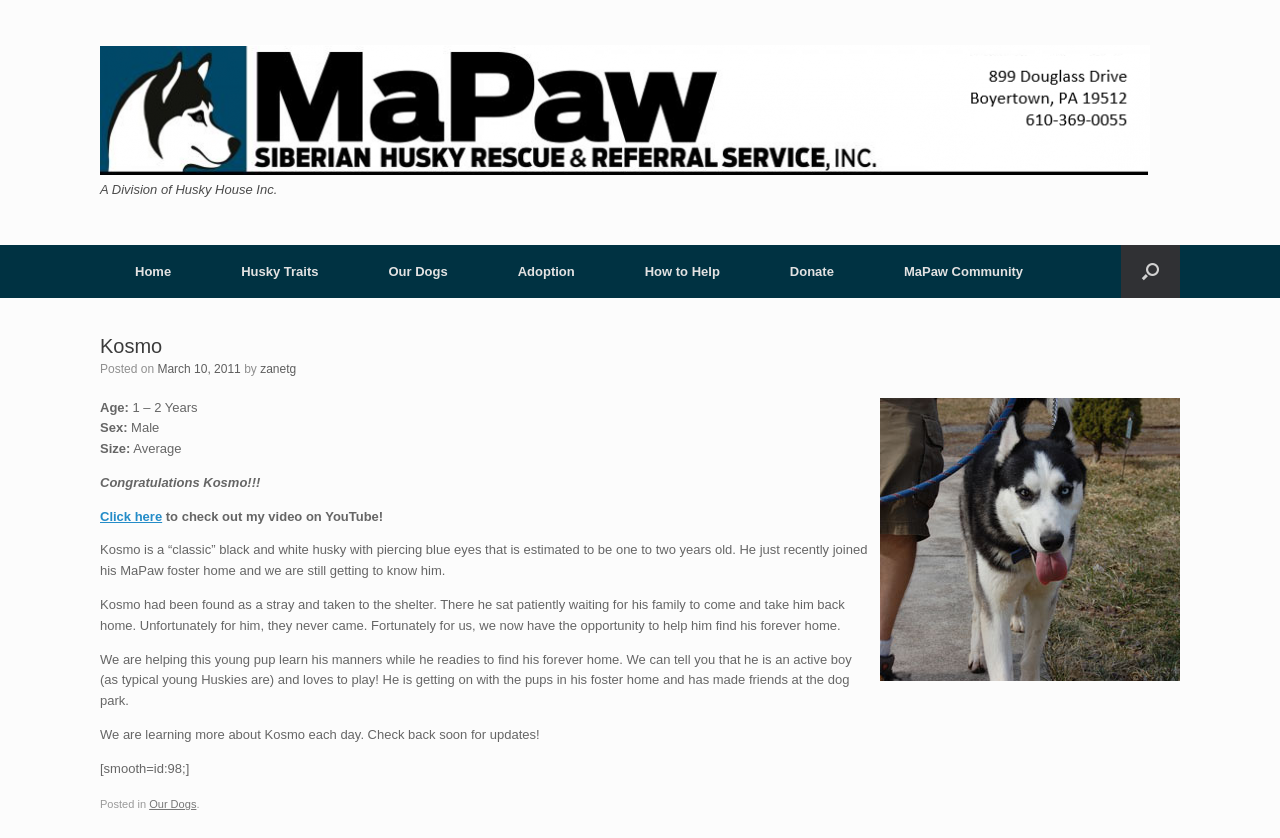Please determine the bounding box coordinates for the element that should be clicked to follow these instructions: "View Kosmo's video on YouTube".

[0.078, 0.607, 0.127, 0.625]